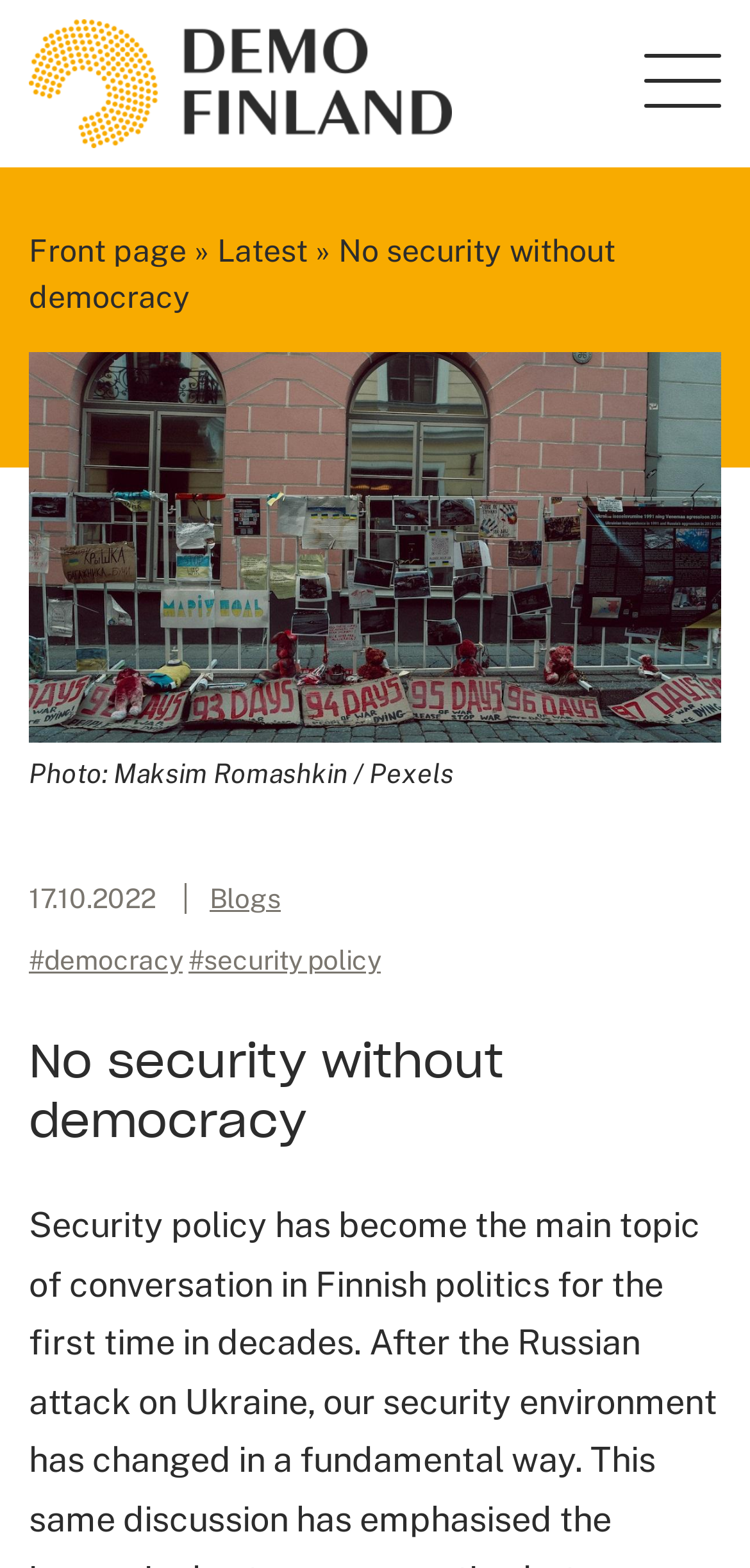Determine the bounding box coordinates of the UI element that matches the following description: "Download on iPhone". The coordinates should be four float numbers between 0 and 1 in the format [left, top, right, bottom].

None